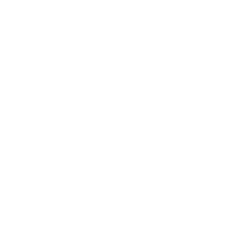Respond to the question with just a single word or phrase: 
What is the rating of the sweater based on customer reviews?

4.75 out of 5 stars